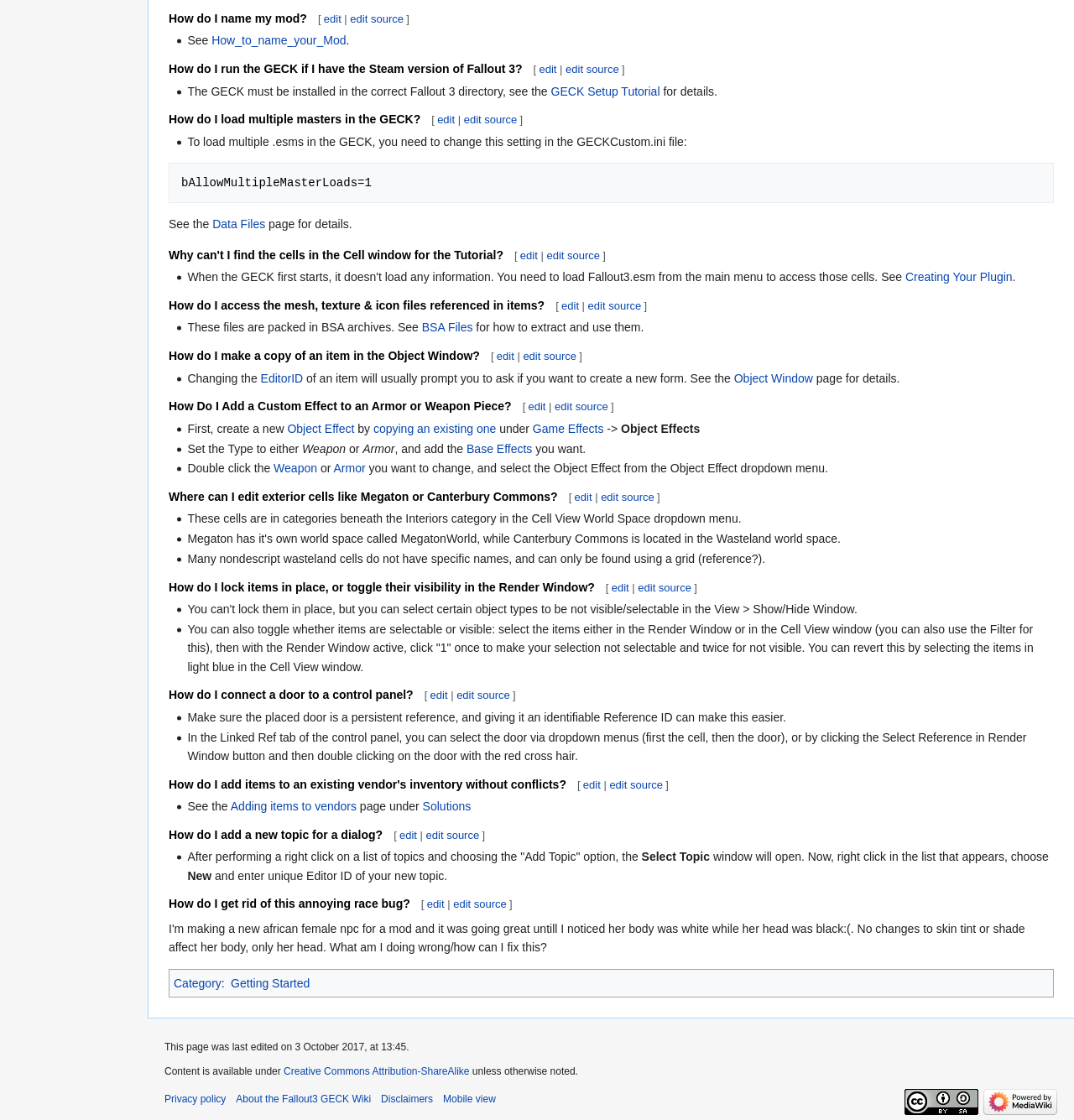Determine the bounding box coordinates of the clickable region to follow the instruction: "Browse the 'March 2012' archives".

None